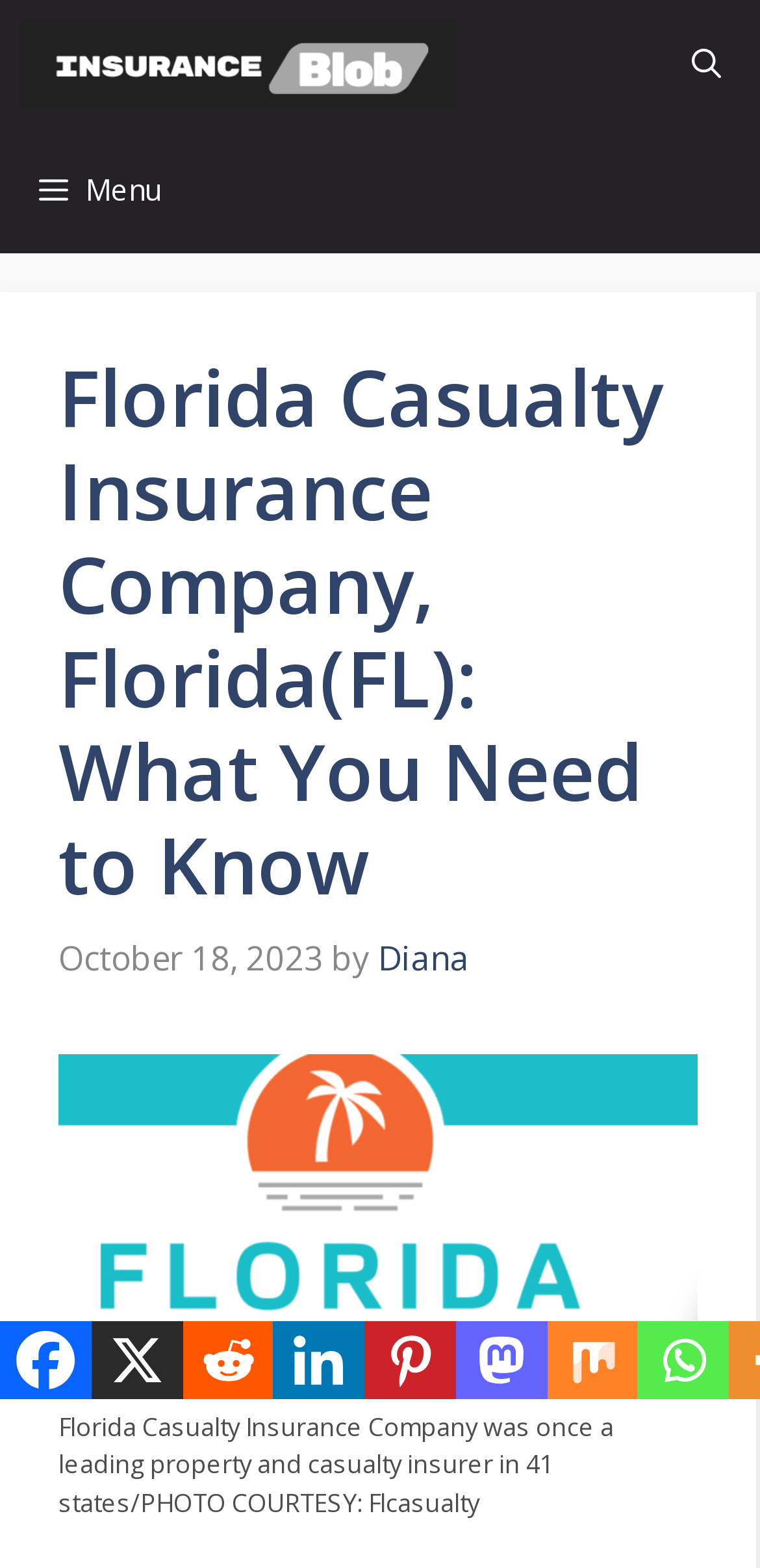Generate a thorough caption detailing the webpage content.

The webpage is about Florida Casualty Insurance Company, providing information on its history and background. At the top, there is a primary navigation menu with a logo "Insurance Blob" on the left and a "Menu" button on the right. Next to the logo, there is a search button. 

Below the navigation menu, there is a header section with a title "Florida Casualty Insurance Company, Florida(FL): What You Need to Know" and a timestamp "October 18, 2023" along with the author's name "Diana". 

Under the header section, there is an image with a caption "Florida Casualty Insurance Company was once a leading property and casualty insurer in 41 states/PHOTO COURTESY: Flcasualty" that illustrates the company. 

At the bottom of the page, there are social media links to Facebook, X, Reddit, Linkedin, Pinterest, Mastodon, Mix, and Whatsapp, aligned horizontally from left to right.